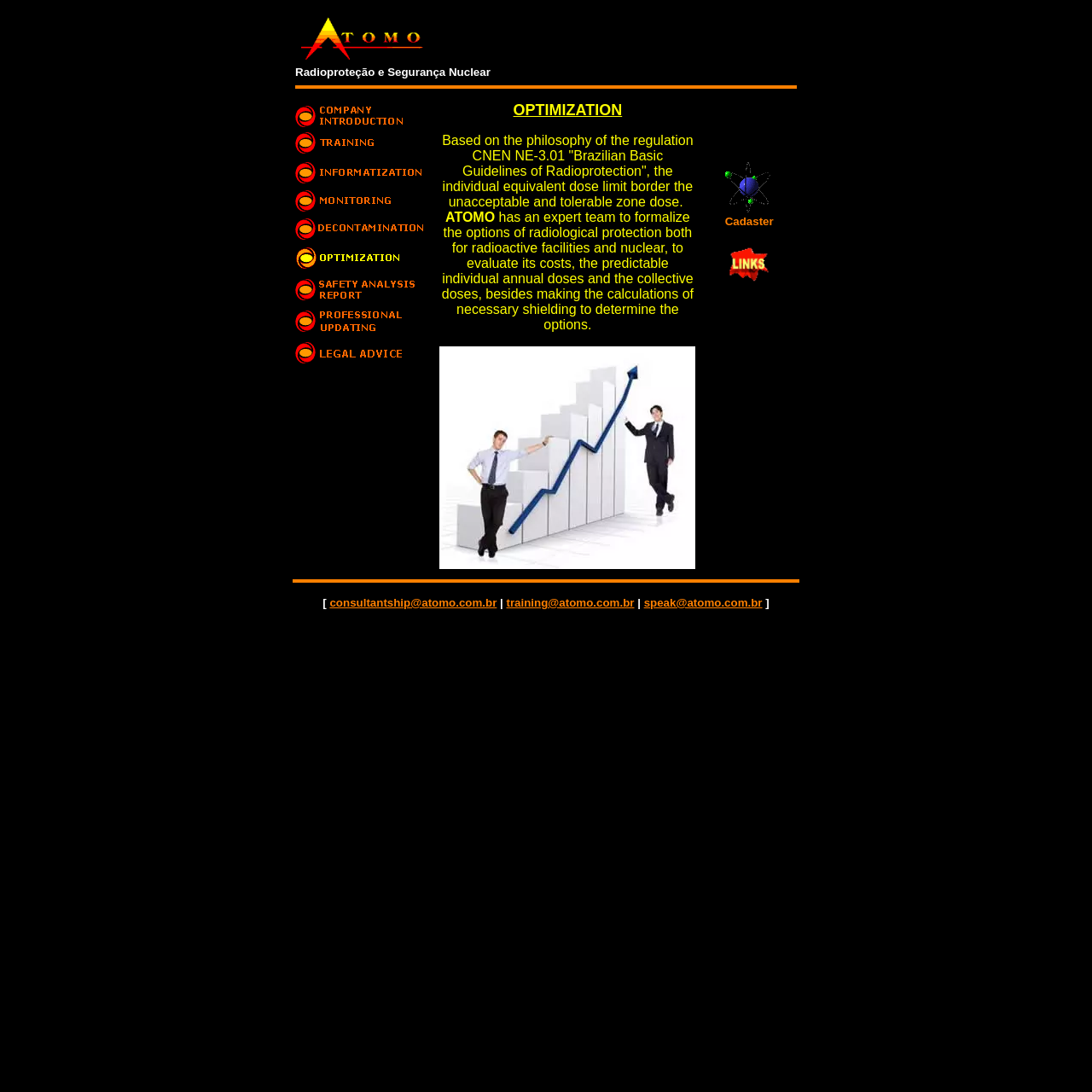Identify the bounding box of the UI element that matches this description: "alt="TRAINING" name="treina"".

[0.268, 0.133, 0.397, 0.146]